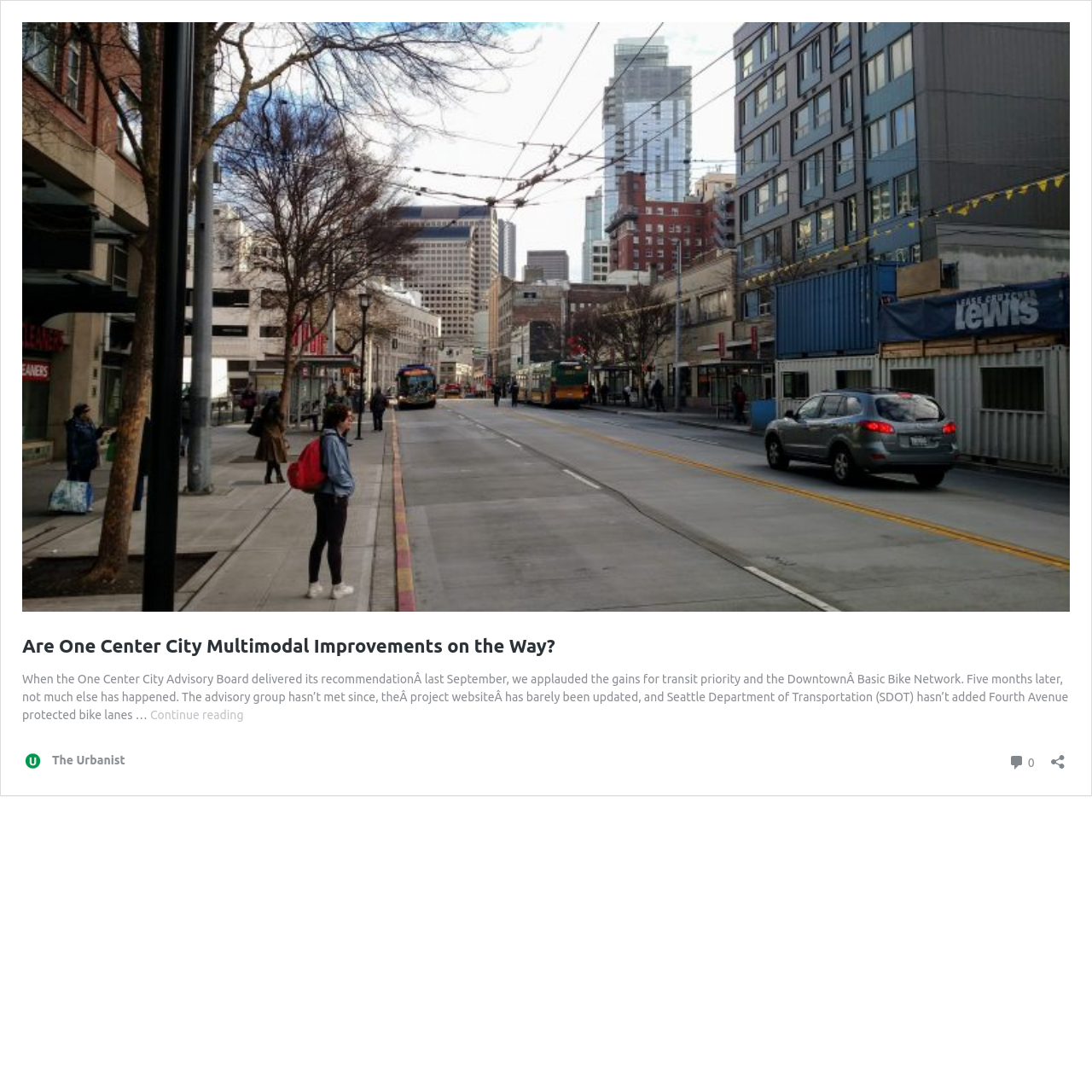How many comments are there on this article?
Refer to the screenshot and answer in one word or phrase.

0